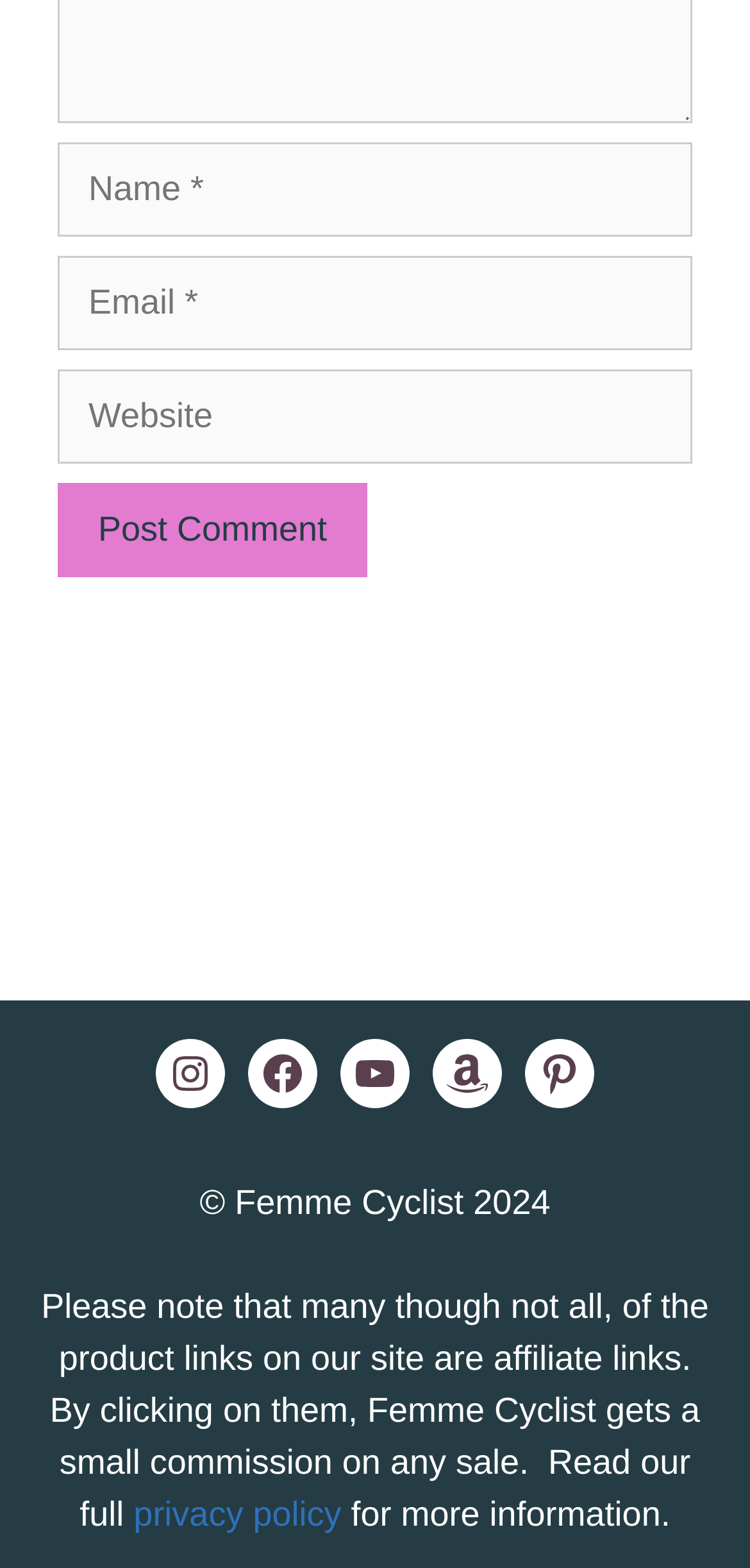Please mark the bounding box coordinates of the area that should be clicked to carry out the instruction: "Input your email".

[0.077, 0.163, 0.923, 0.223]